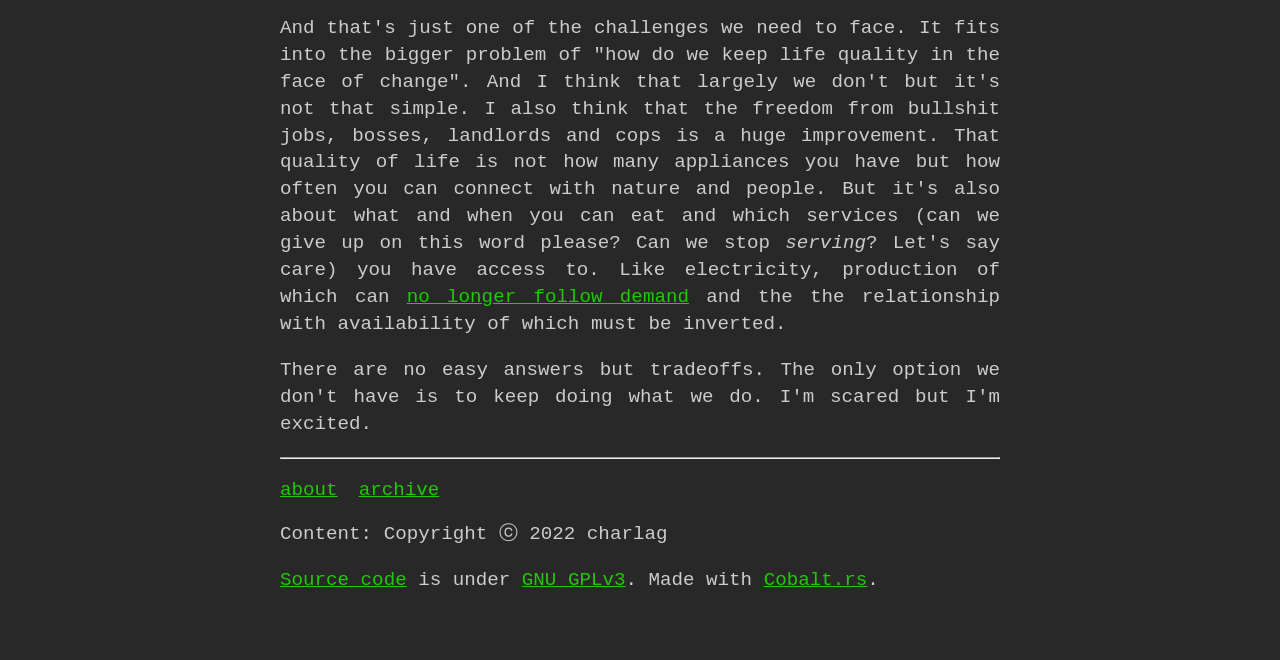Identify the bounding box coordinates for the UI element described as follows: "Source code". Ensure the coordinates are four float numbers between 0 and 1, formatted as [left, top, right, bottom].

[0.219, 0.871, 0.318, 0.905]